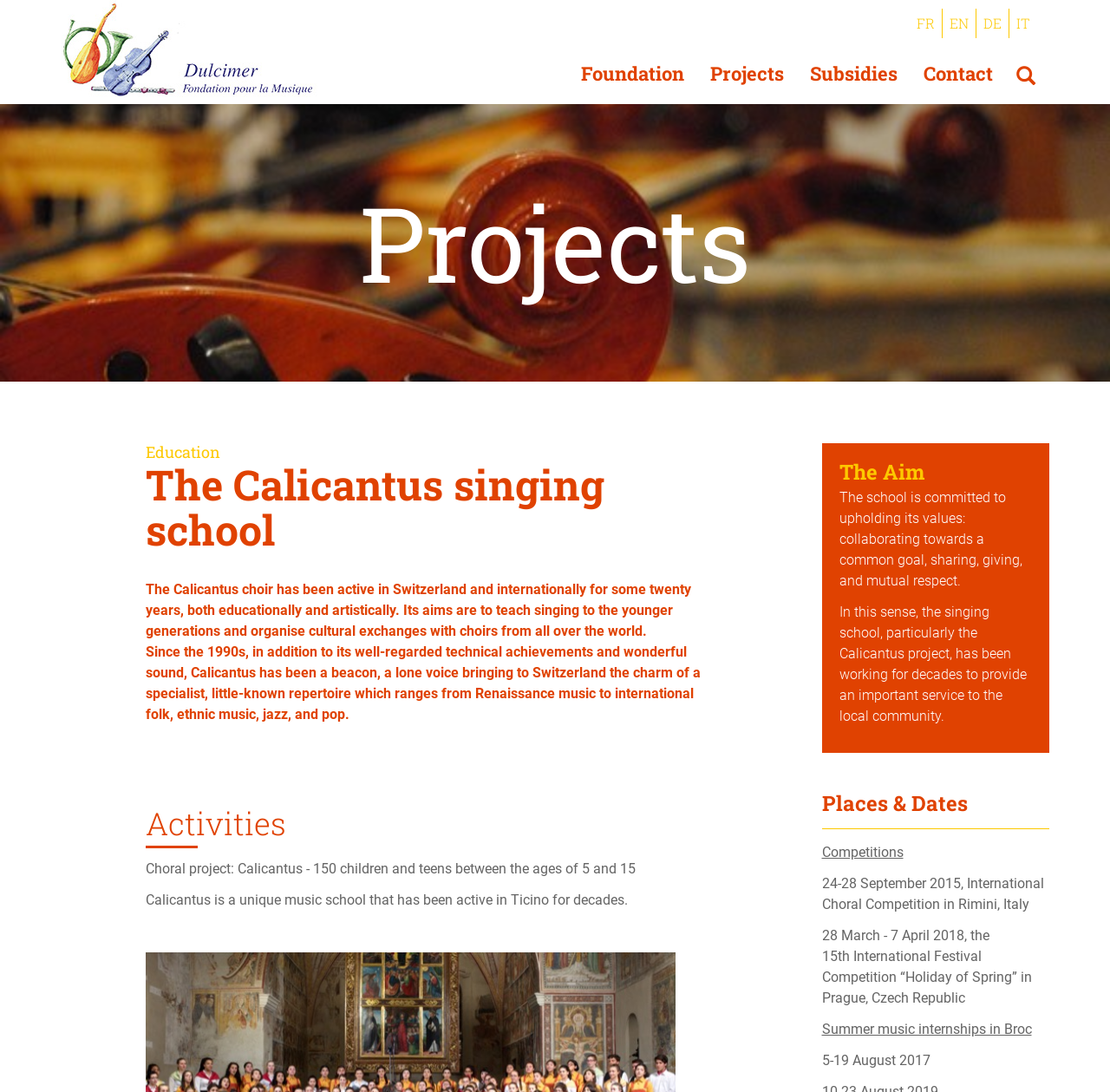Indicate the bounding box coordinates of the clickable region to achieve the following instruction: "Select the 'EN' language."

[0.849, 0.008, 0.88, 0.035]